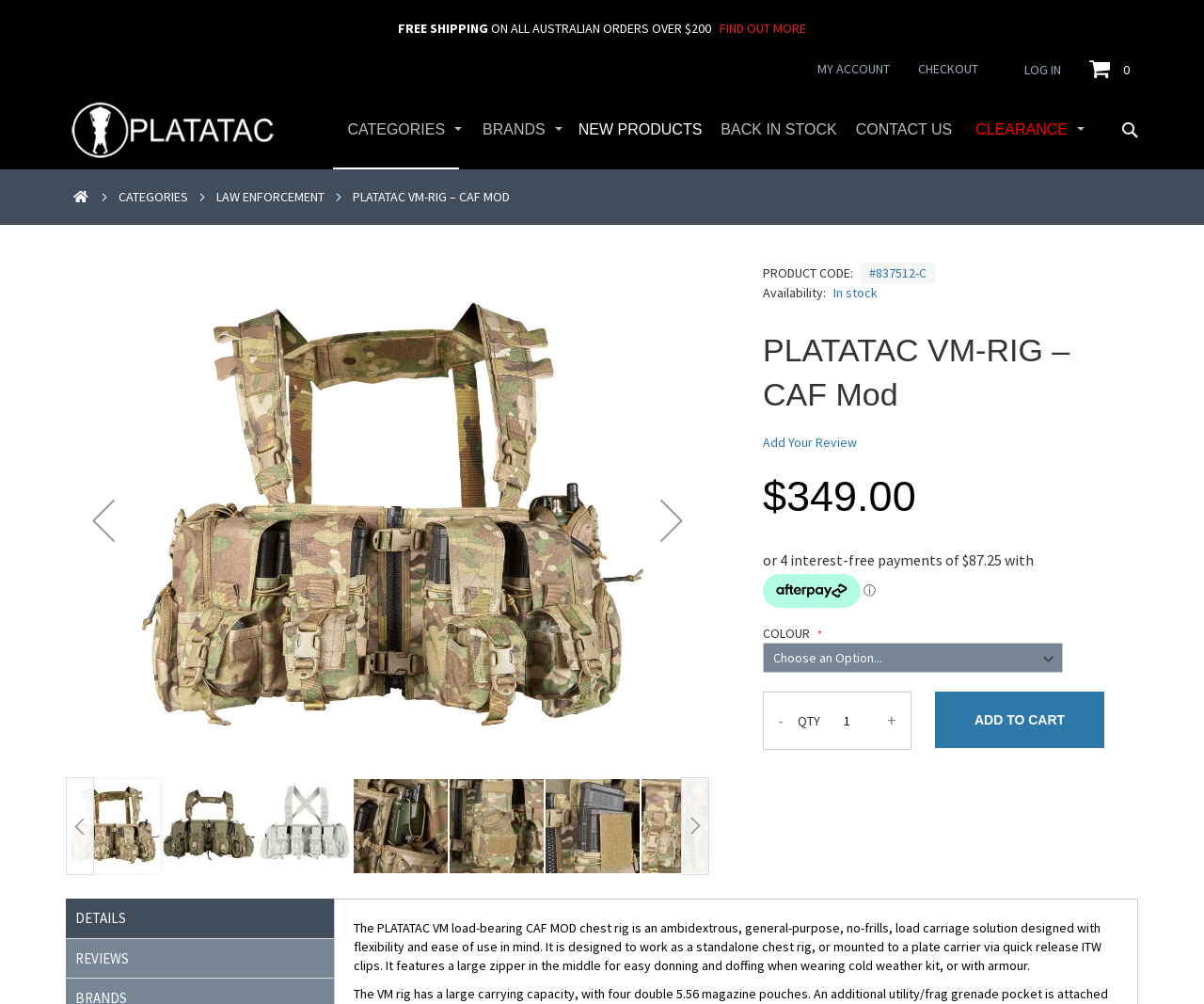Present a detailed account of what is displayed on the webpage.

This webpage is about the PLATATAC VM-RIG – CAF Mod, a load-bearing chest rig. At the top of the page, there is a section with a "FREE SHIPPING" offer on all Australian orders over $200, along with a "FIND OUT MORE" link. Below this, there are links to "MY ACCOUNT", "LOG IN", "CHECKOUT", and "MY CART" on the right side, and a store logo on the left side.

Underneath, there is a horizontal tab list with options for "CATEGORIES", "BRANDS", "NEW PRODUCTS", "BACK IN STOCK", "CONTACT US", and "CLEARANCE". Below this, there are links to "HOME", "CATEGORIES", and "LAW ENFORCEMENT" on the left side, and a heading with the product name "PLATATAC VM-RIG – CAF Mod" on the right side.

The product information section is divided into several parts. On the left side, there is a section with details about the product's availability, product code, and price ($349.00). Below this, there is an option to "Add Your Review" and a table with product information. On the right side, there is a section with a "COLOUR" dropdown menu, a quantity selector, and an "ADD TO CART" button.

Below the product information section, there is a gallery of images showcasing the product from different angles. The images are arranged in a horizontal row, with navigation buttons to move to the previous or next image.

At the bottom of the page, there are links to "DETAILS" and "REVIEWS" sections, which provide more information about the product and customer reviews, respectively. The "DETAILS" section describes the product as an ambidextrous, general-purpose, load carriage solution designed with flexibility and ease of use in mind.